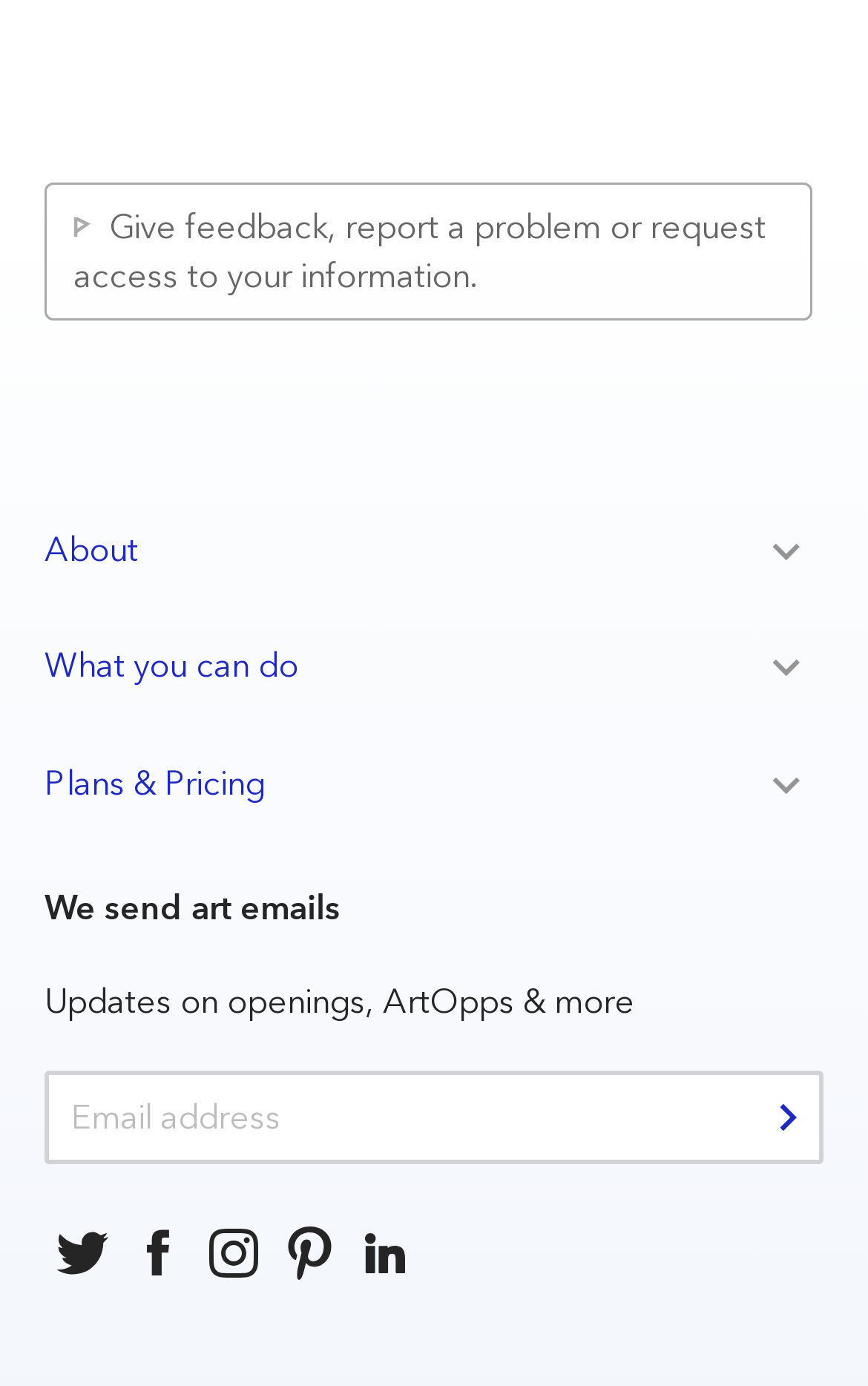Determine the bounding box coordinates of the region I should click to achieve the following instruction: "Toggle About". Ensure the bounding box coordinates are four float numbers between 0 and 1, i.e., [left, top, right, bottom].

[0.051, 0.358, 0.949, 0.437]